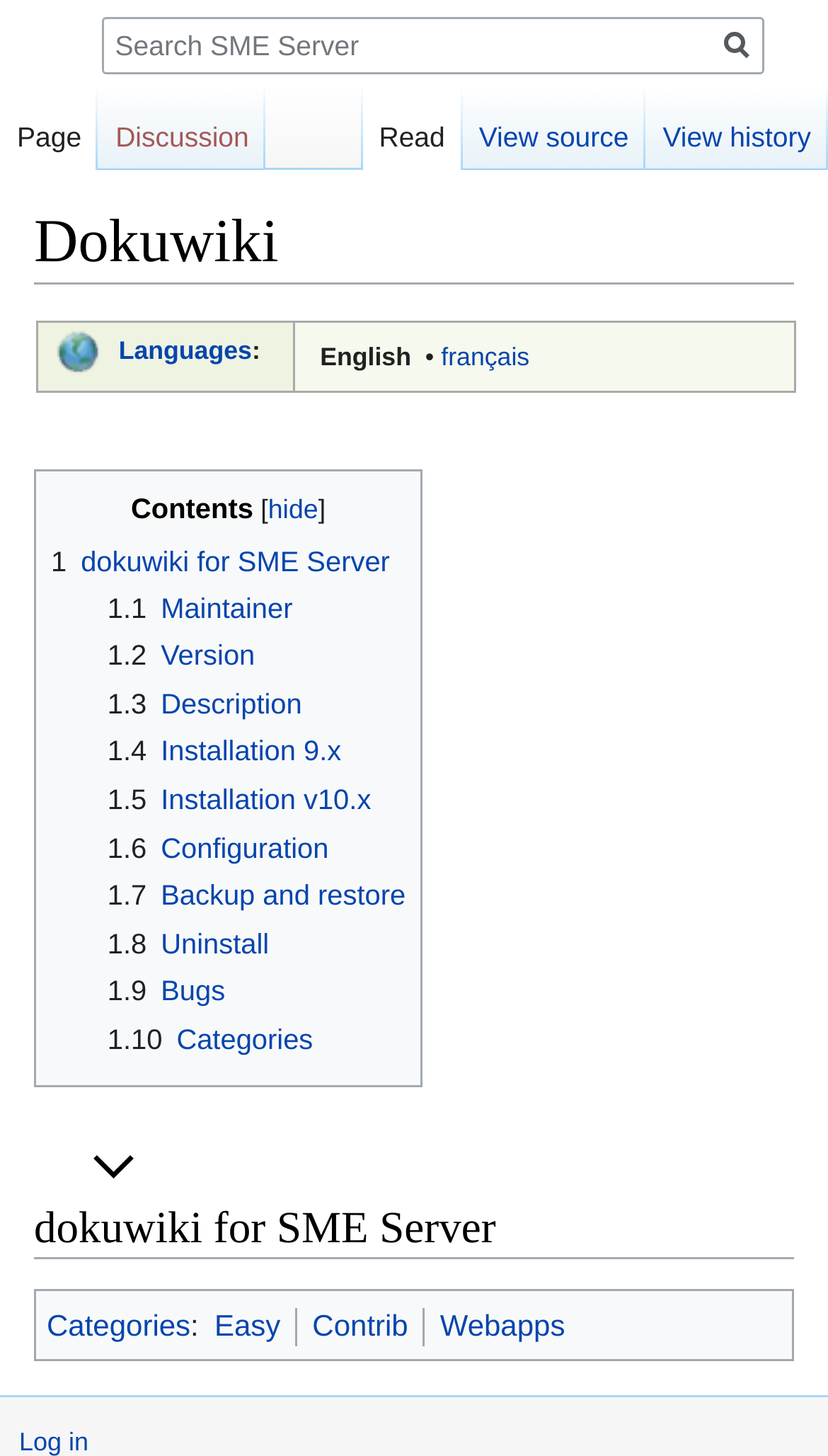Extract the bounding box coordinates of the UI element described by: "1.6 Configuration". The coordinates should include four float numbers ranging from 0 to 1, e.g., [left, top, right, bottom].

[0.13, 0.571, 0.397, 0.593]